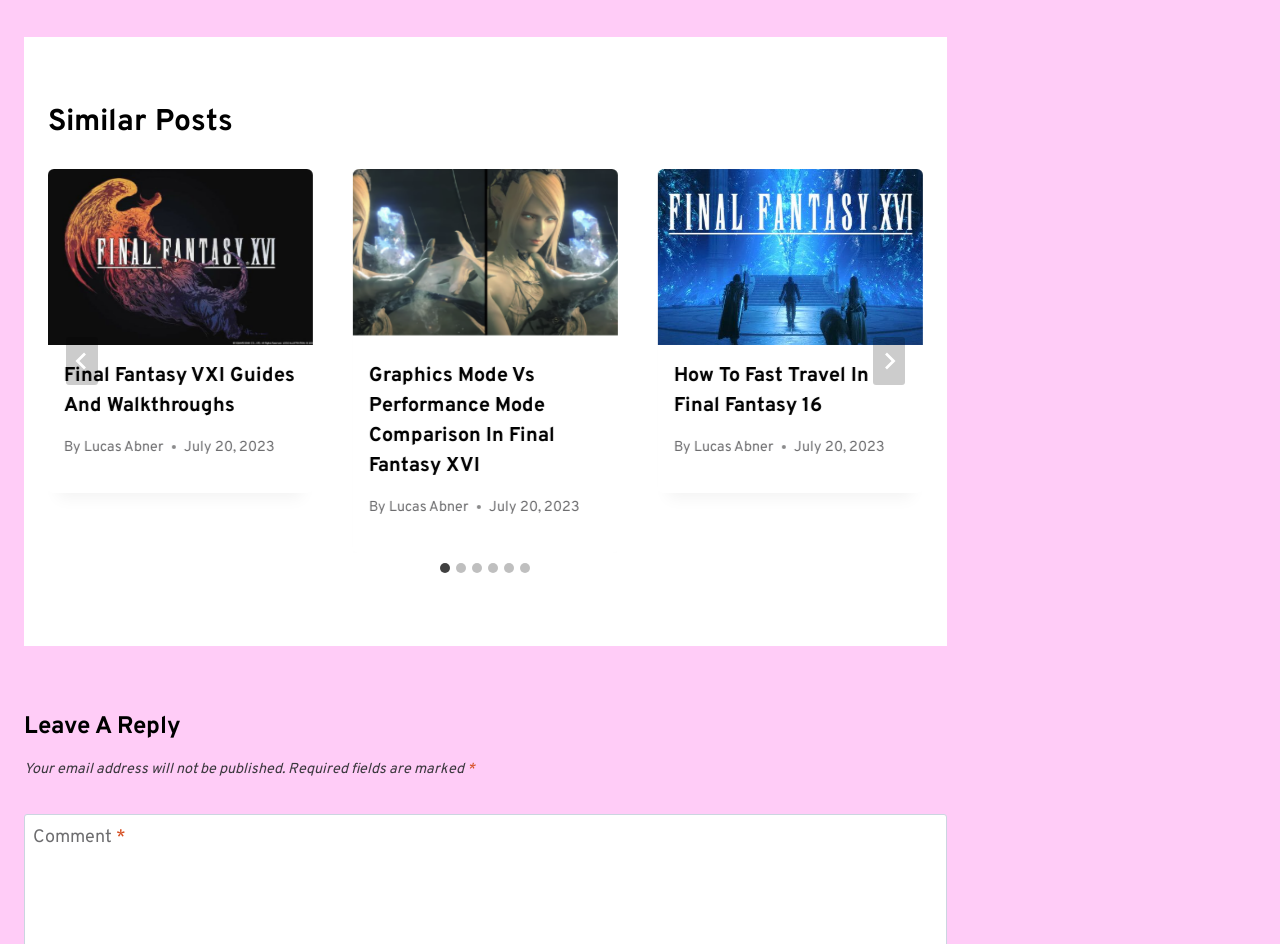Find the bounding box coordinates of the clickable area required to complete the following action: "Click the 'Next' button".

[0.682, 0.357, 0.707, 0.407]